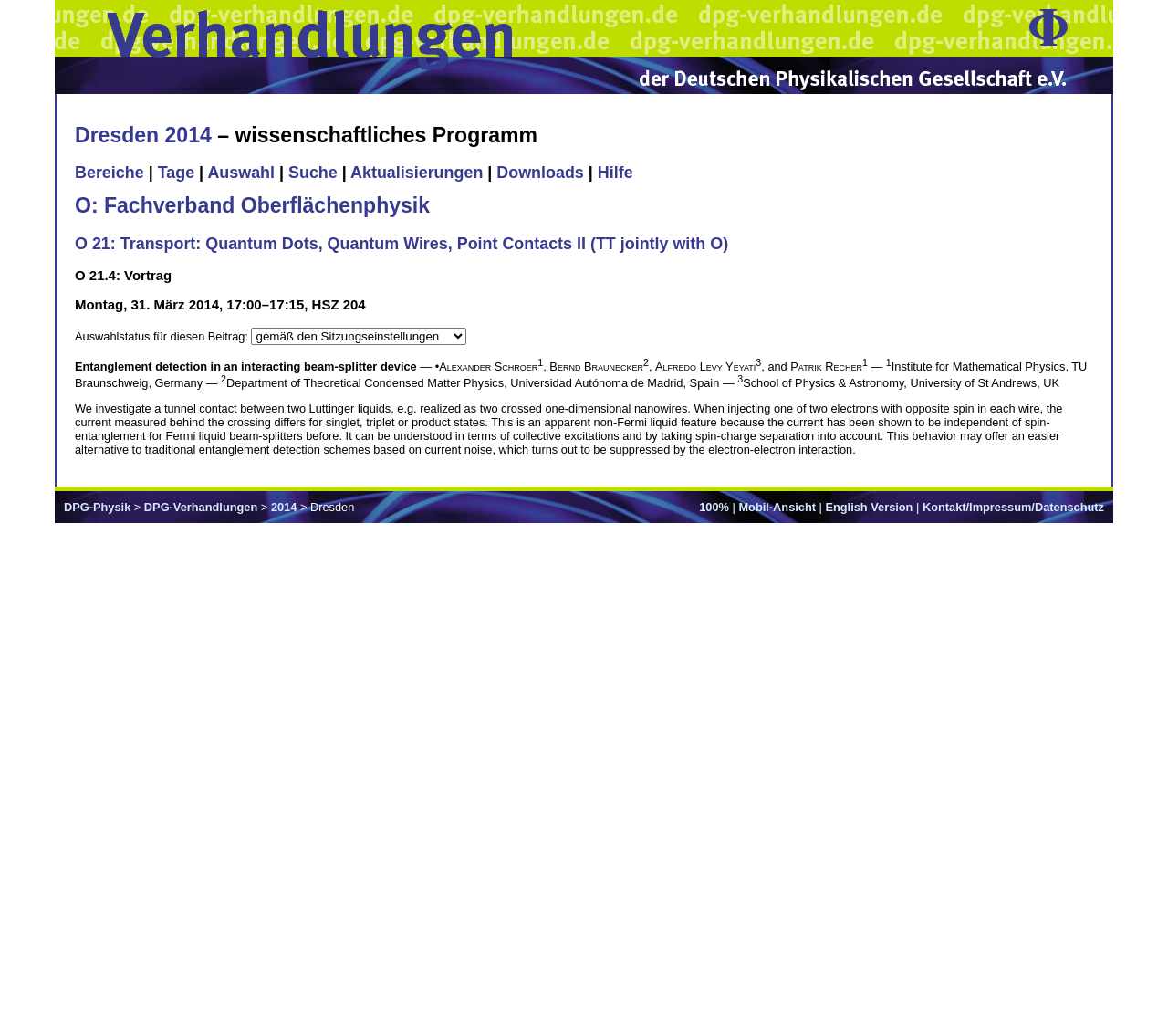What is the location of the Institute for Mathematical Physics?
Carefully analyze the image and provide a thorough answer to the question.

I found the answer by looking at the text 'Institute for Mathematical Physics, TU Braunschweig, Germany' which suggests that the location of the Institute for Mathematical Physics is TU Braunschweig, Germany.